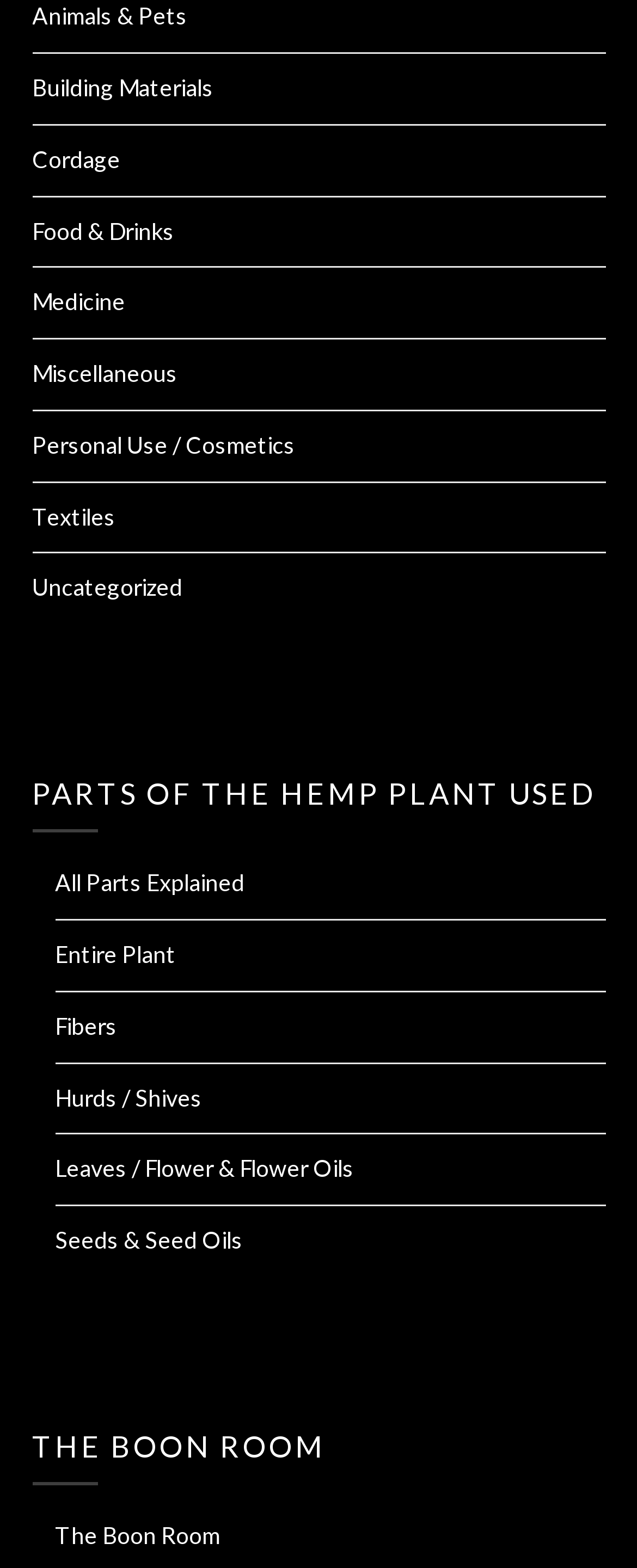What is the last link under 'PARTS OF THE HEMP PLANT USED'?
Kindly answer the question with as much detail as you can.

I looked at the links under the 'PARTS OF THE HEMP PLANT USED' heading and found the last link to be 'Seeds & Seed Oils'.